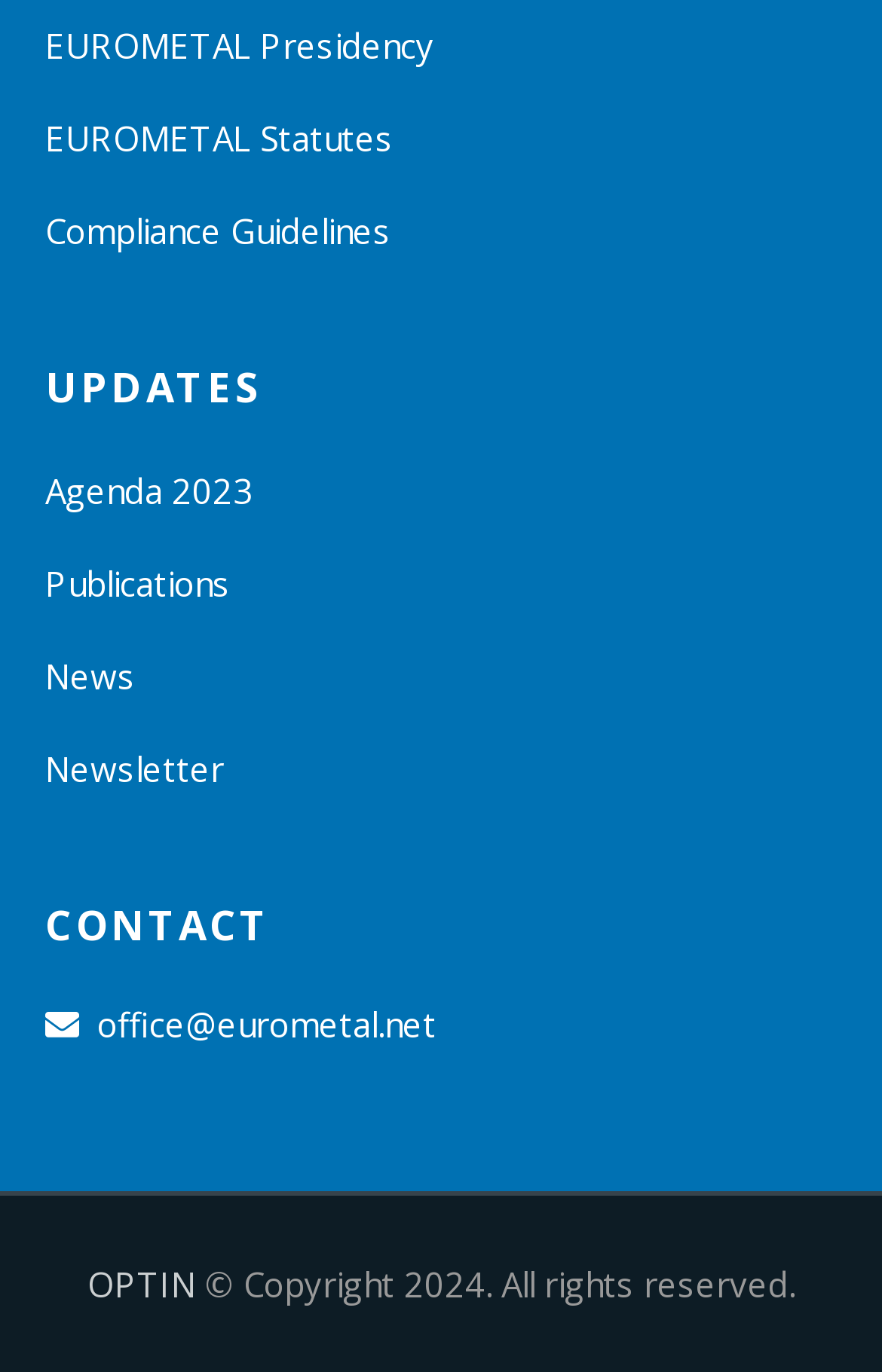Determine the bounding box coordinates of the clickable region to carry out the instruction: "Read news".

[0.051, 0.476, 0.154, 0.509]